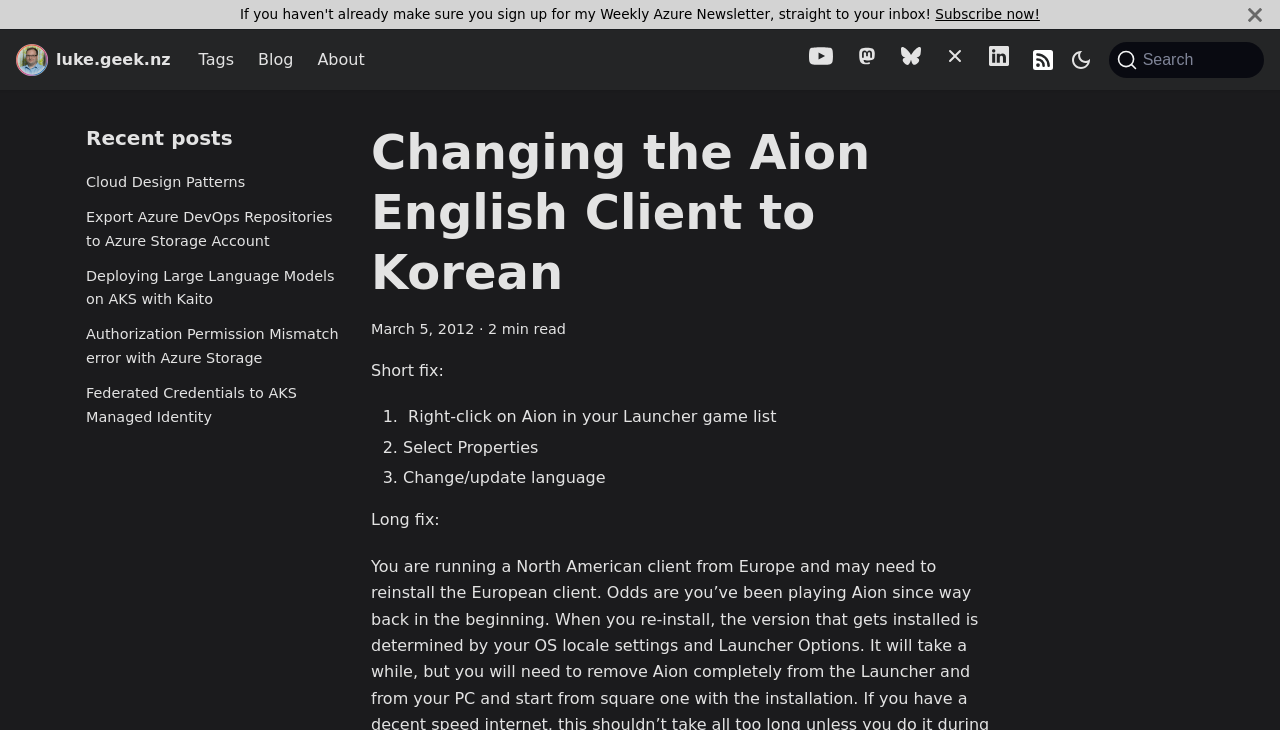What is the purpose of the button with the image of YouTube?
Please provide a single word or phrase as the answer based on the screenshot.

Link to YouTube